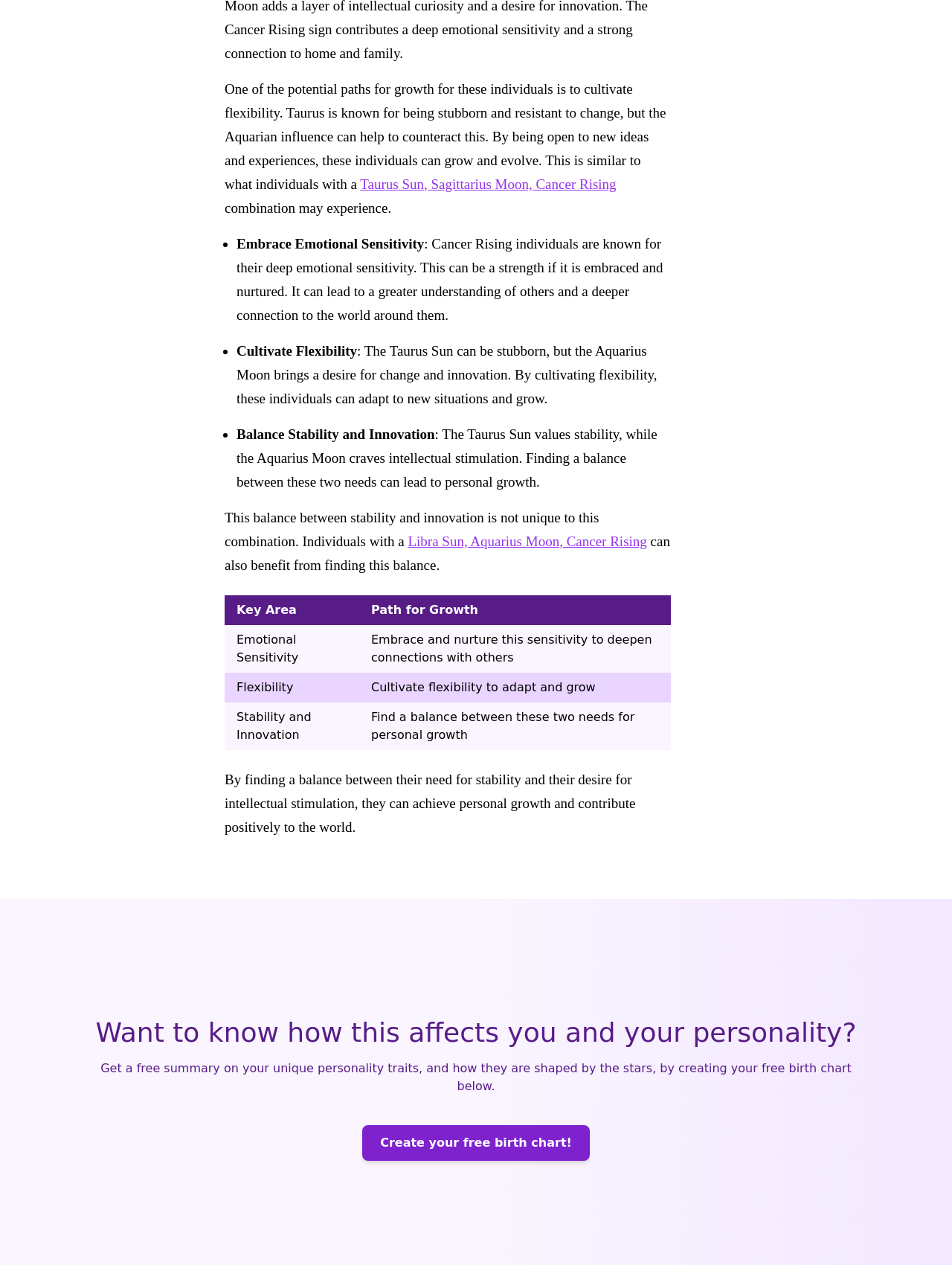Please give a succinct answer to the question in one word or phrase:
What is the balance that individuals with Taurus Sun and Aquarius Moon need to find?

Stability and innovation